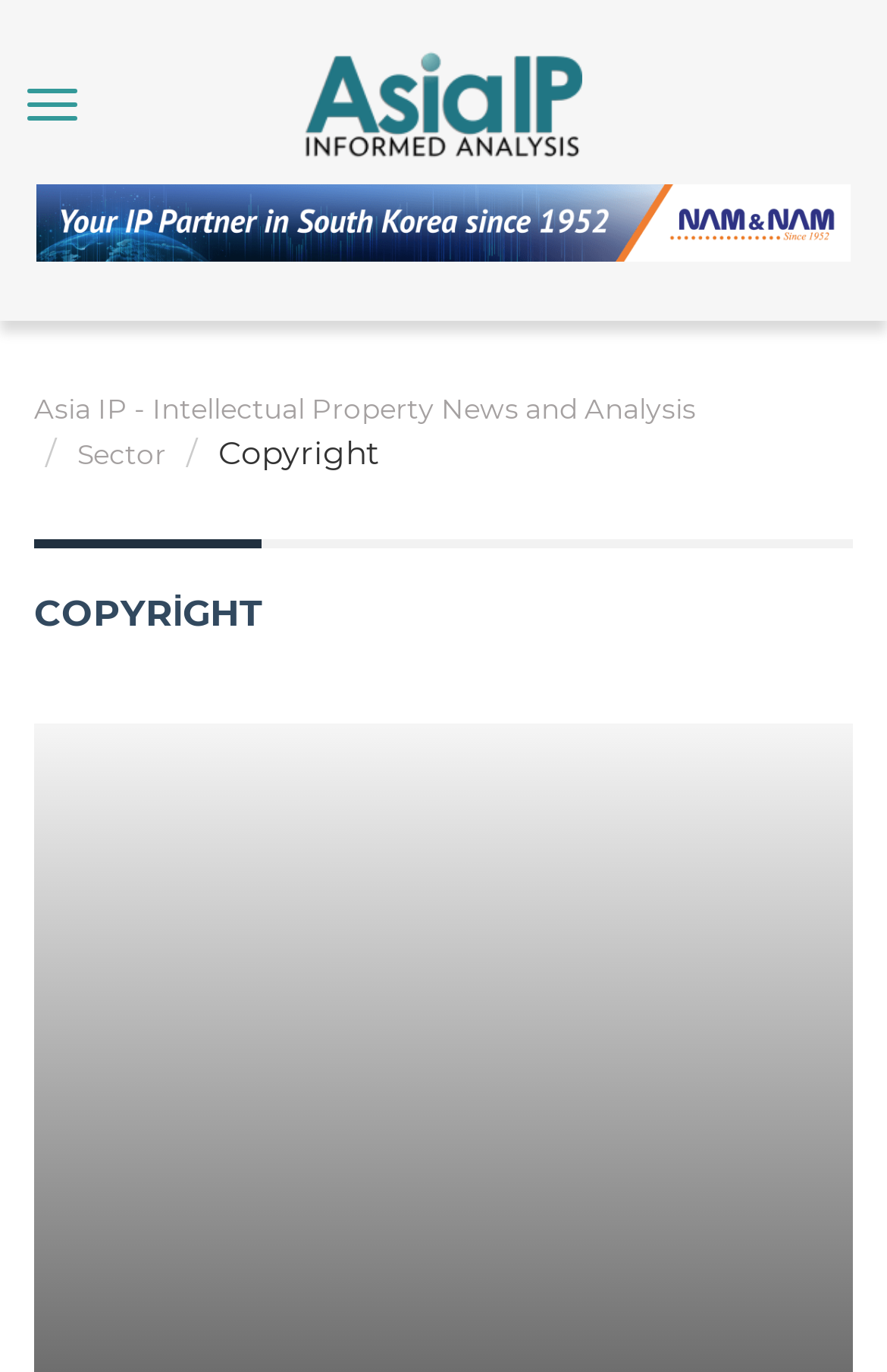Answer the question below in one word or phrase:
What is the text above the breadcrumb navigation?

COPYRİGHT